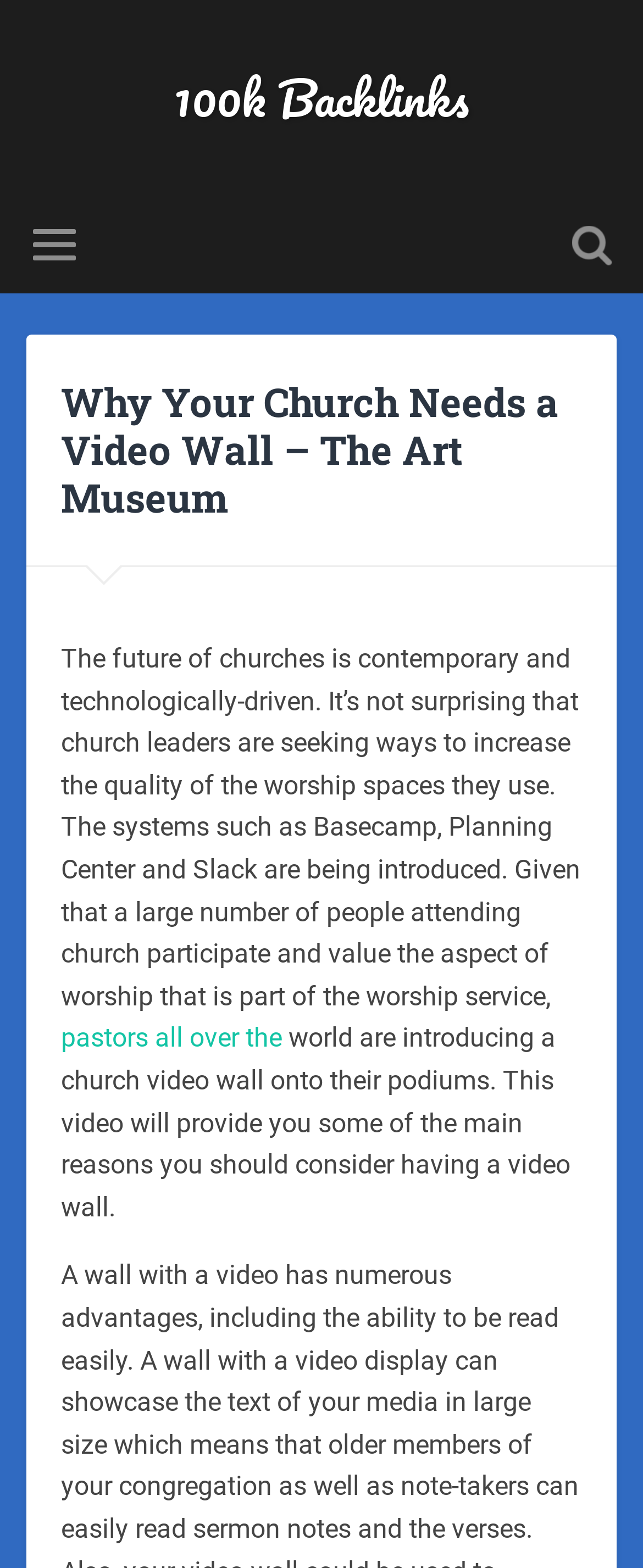Describe every aspect of the webpage in a detailed manner.

The webpage is about the importance of incorporating video walls in churches, with a focus on enhancing the worship experience. At the top left of the page, there is a button with no text, and next to it, another button labeled "Toggle search field". On the top right, there is a link "100k Backlinks". 

Below these elements, a prominent heading "Why Your Church Needs a Video Wall – The Art Museum" is centered, with a link to the same title below it. 

The main content of the page is a paragraph of text that discusses how churches are adopting modern technologies to improve their worship spaces. The text explains that church leaders are introducing systems like Basecamp, Planning Center, and Slack, and that many attendees value the worship aspect of the service. 

Within this paragraph, there is a link to "pastors all over the" which is positioned in the middle of the text. The paragraph continues, explaining that many pastors are introducing video walls onto their podiums, and that the video on the page will provide reasons to consider having a video wall.